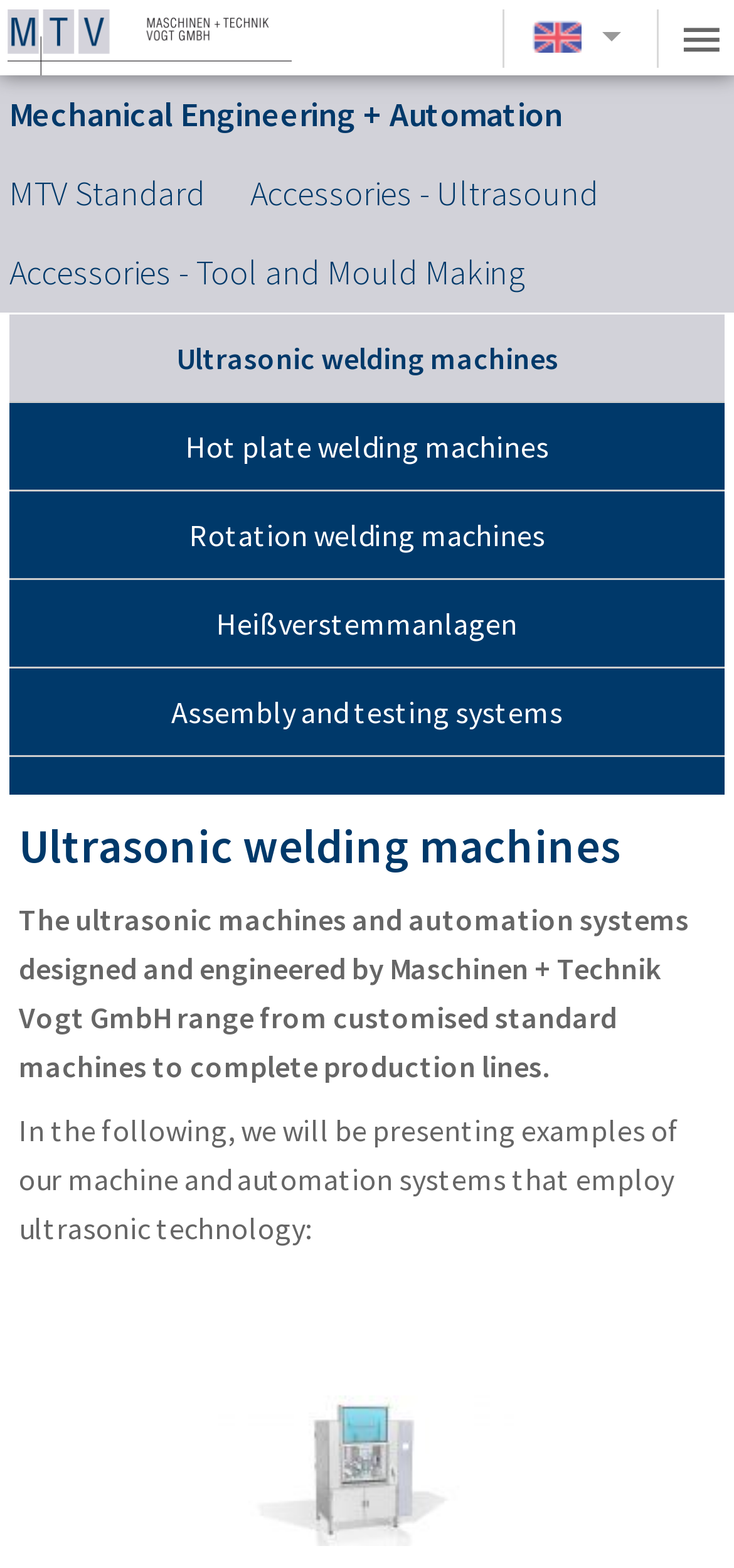Please specify the bounding box coordinates of the region to click in order to perform the following instruction: "Click the language selection dropdown".

[0.685, 0.006, 0.897, 0.043]